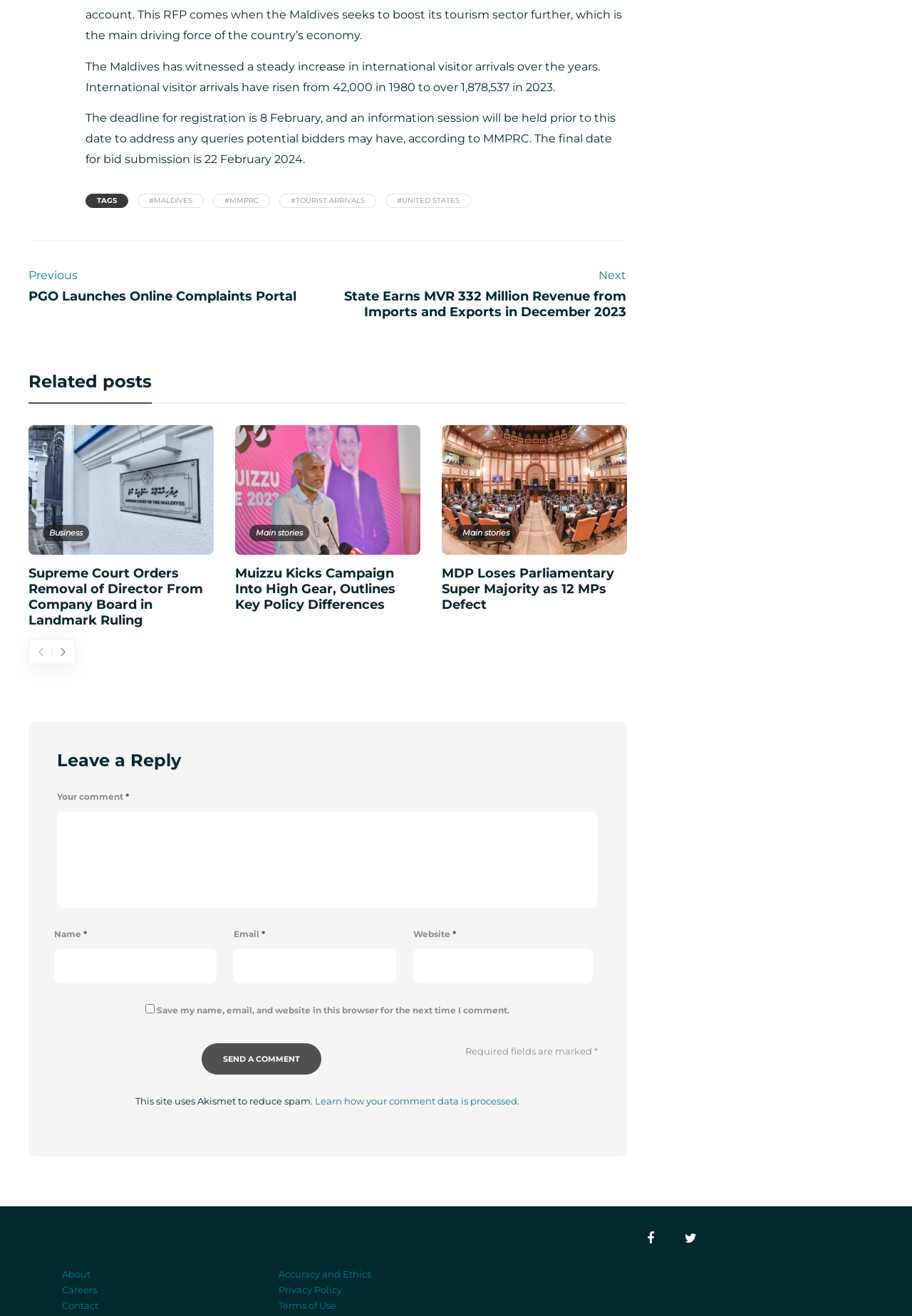Determine the bounding box coordinates of the clickable region to follow the instruction: "Click on the 'MALDIVES' tag".

[0.151, 0.147, 0.223, 0.158]